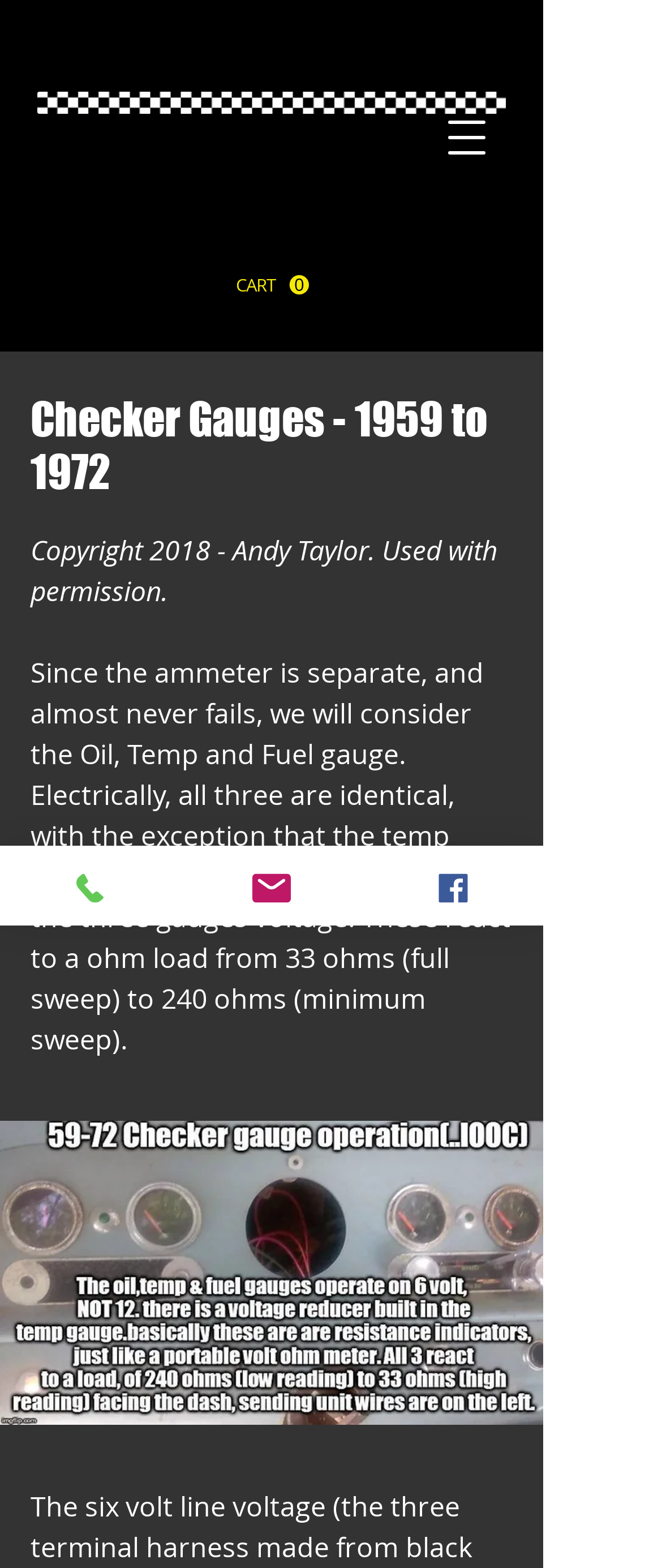What is the purpose of the three gauges?
Could you give a comprehensive explanation in response to this question?

According to the webpage, the three gauges, namely Oil, Temp, and Fuel gauges, are electrically identical and react to a ohm load from 33 ohms to 240 ohms, suggesting that their purpose is to measure certain parameters related to the vehicle's performance.